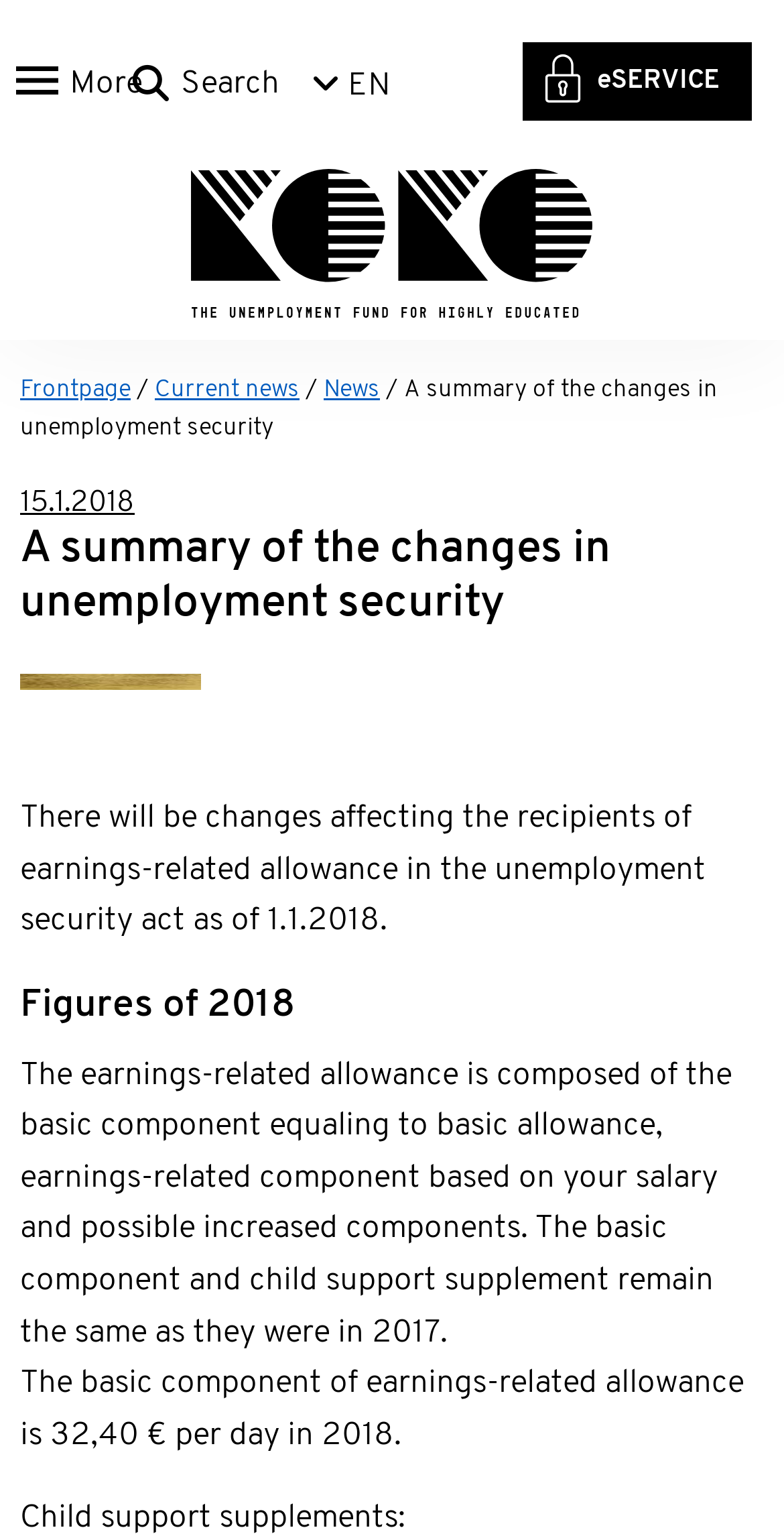What is the purpose of the 'Search' button?
Using the information from the image, answer the question thoroughly.

The purpose of the 'Search' button can be inferred from the text 'Search from site' that is associated with the button, which suggests that it allows users to search for content within the website.